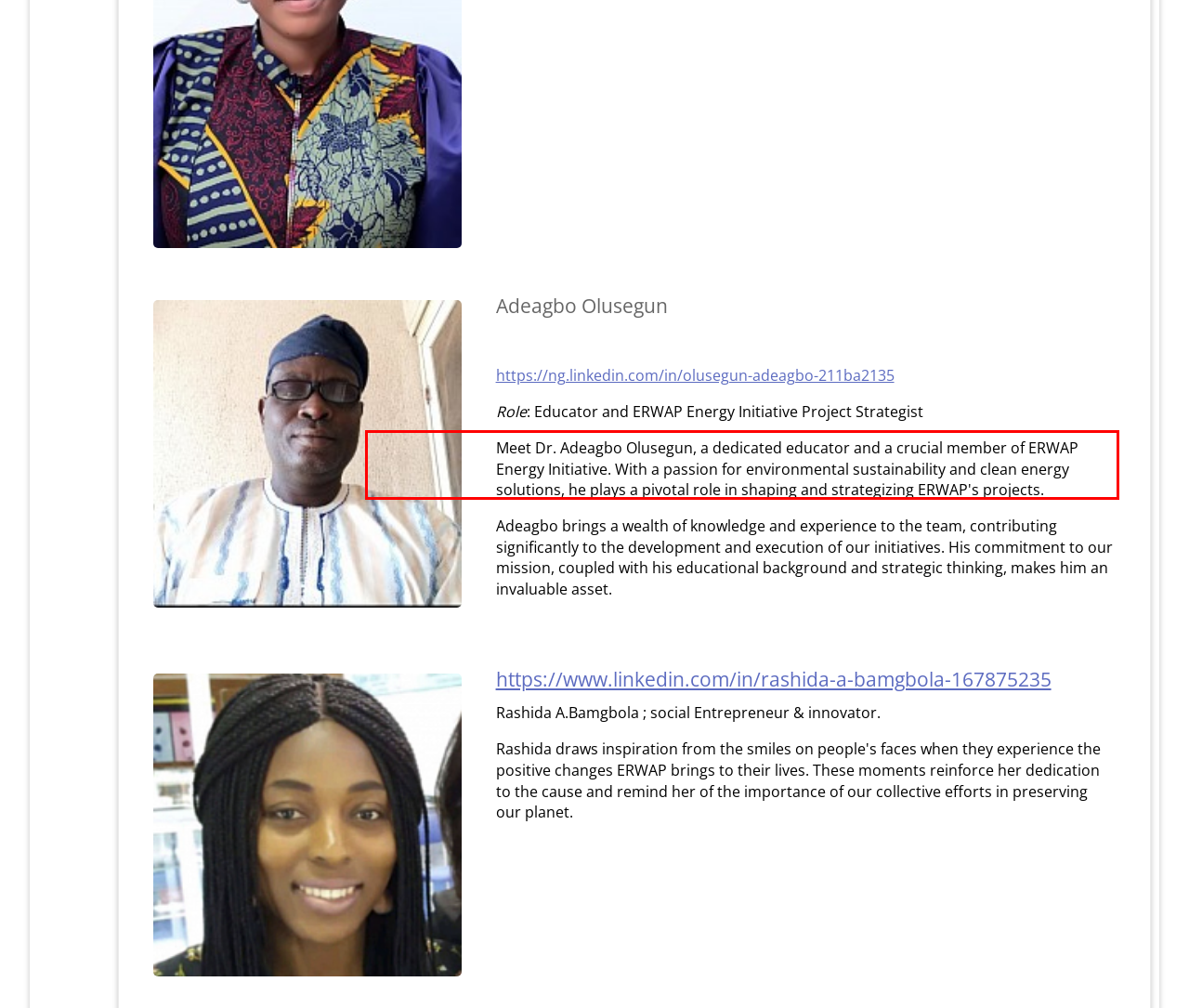Please identify the text within the red rectangular bounding box in the provided webpage screenshot.

Adeagbo brings a wealth of knowledge and experience to the team, contributing significantly to the development and execution of our initiatives. His commitment to our mission, coupled with his educational background and strategic thinking, makes him an invaluable asset.